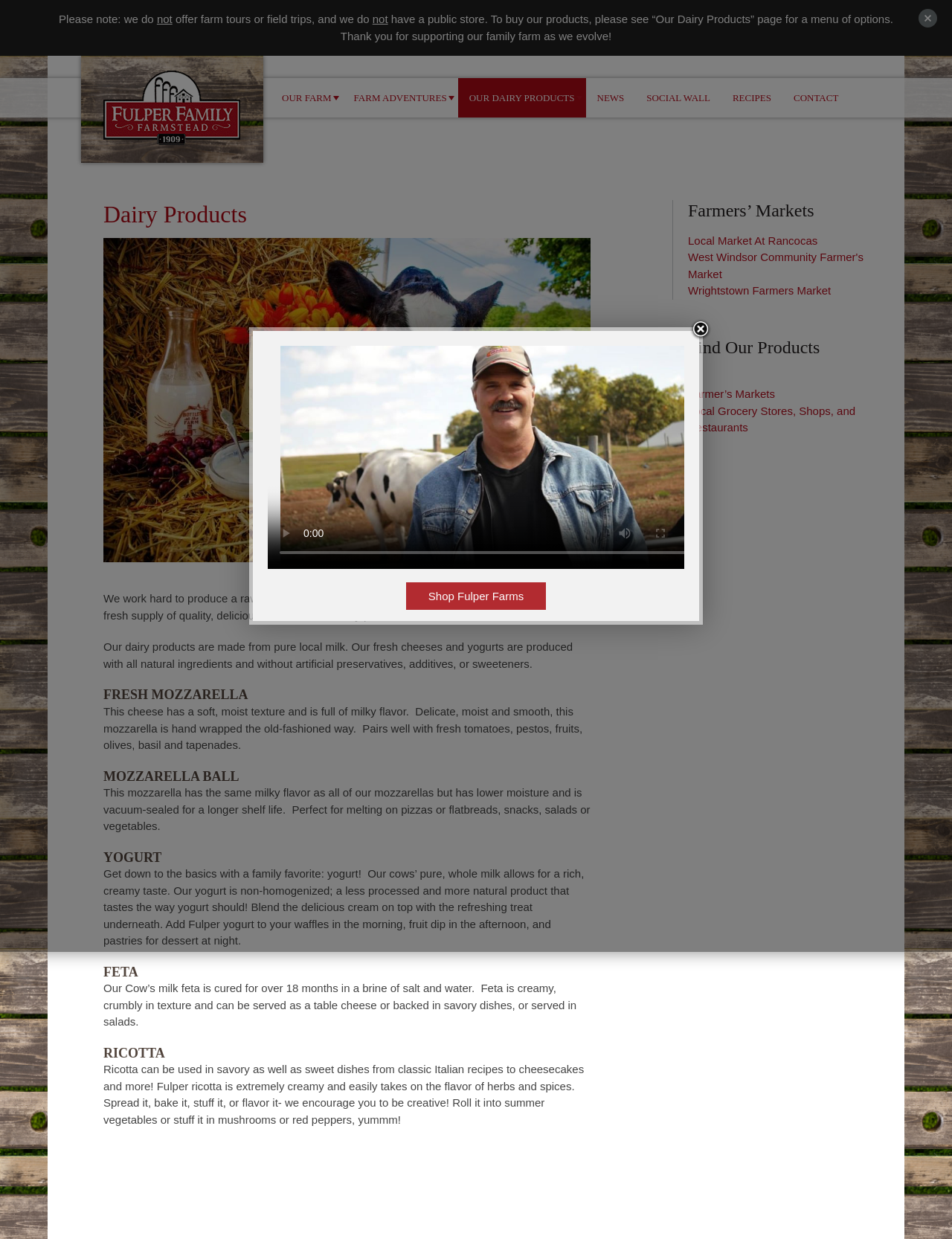Find the bounding box coordinates of the element I should click to carry out the following instruction: "Learn about FRESH MOZZARELLA".

[0.109, 0.555, 0.62, 0.568]